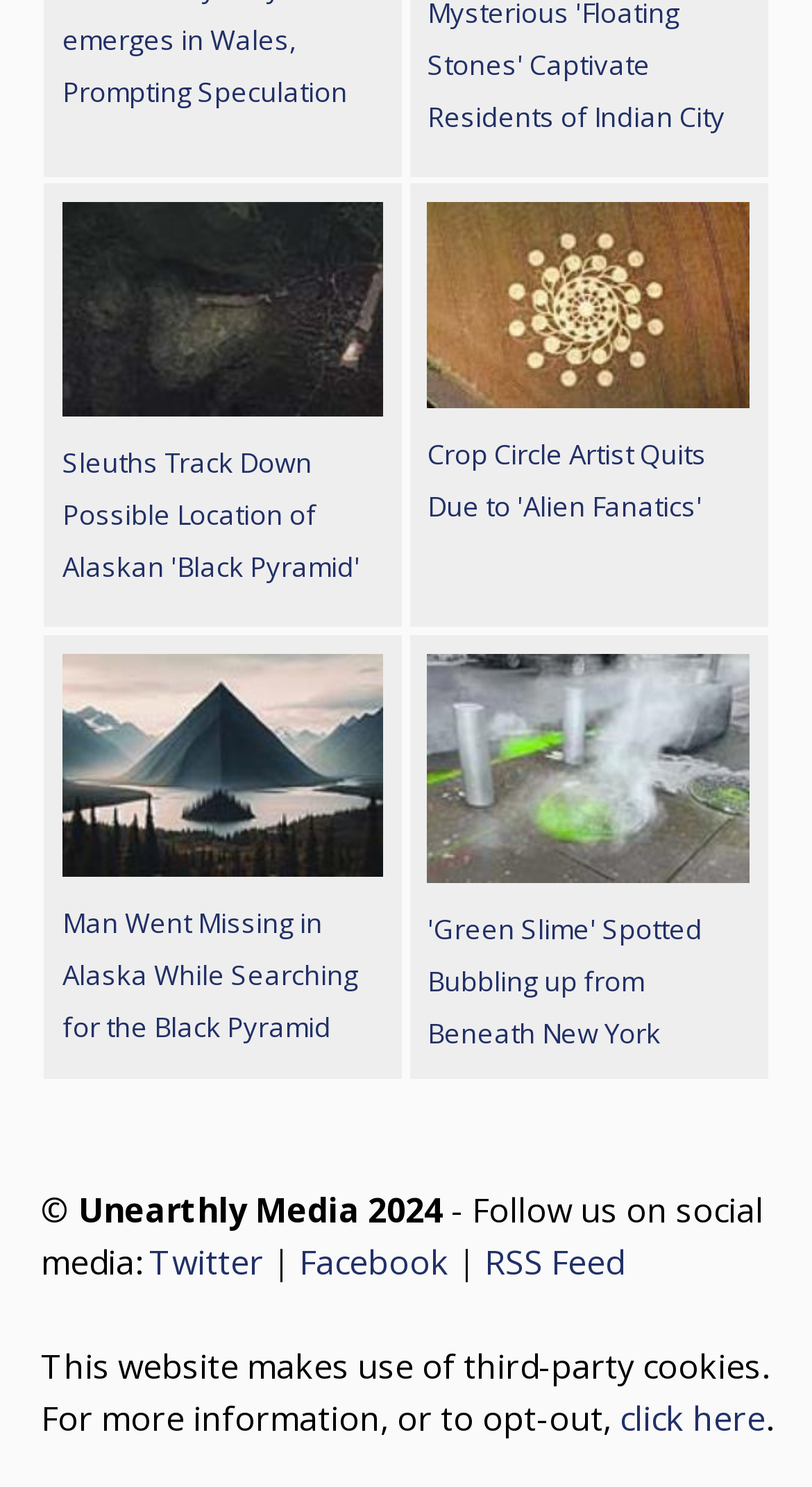What is the purpose of the link 'click here'?
Please provide a detailed answer to the question.

I read the StaticText element 'This website makes use of third-party cookies. For more information, or to opt-out,' and found the link 'click here' next to it. The purpose of the link 'click here' is to opt-out of third-party cookies.